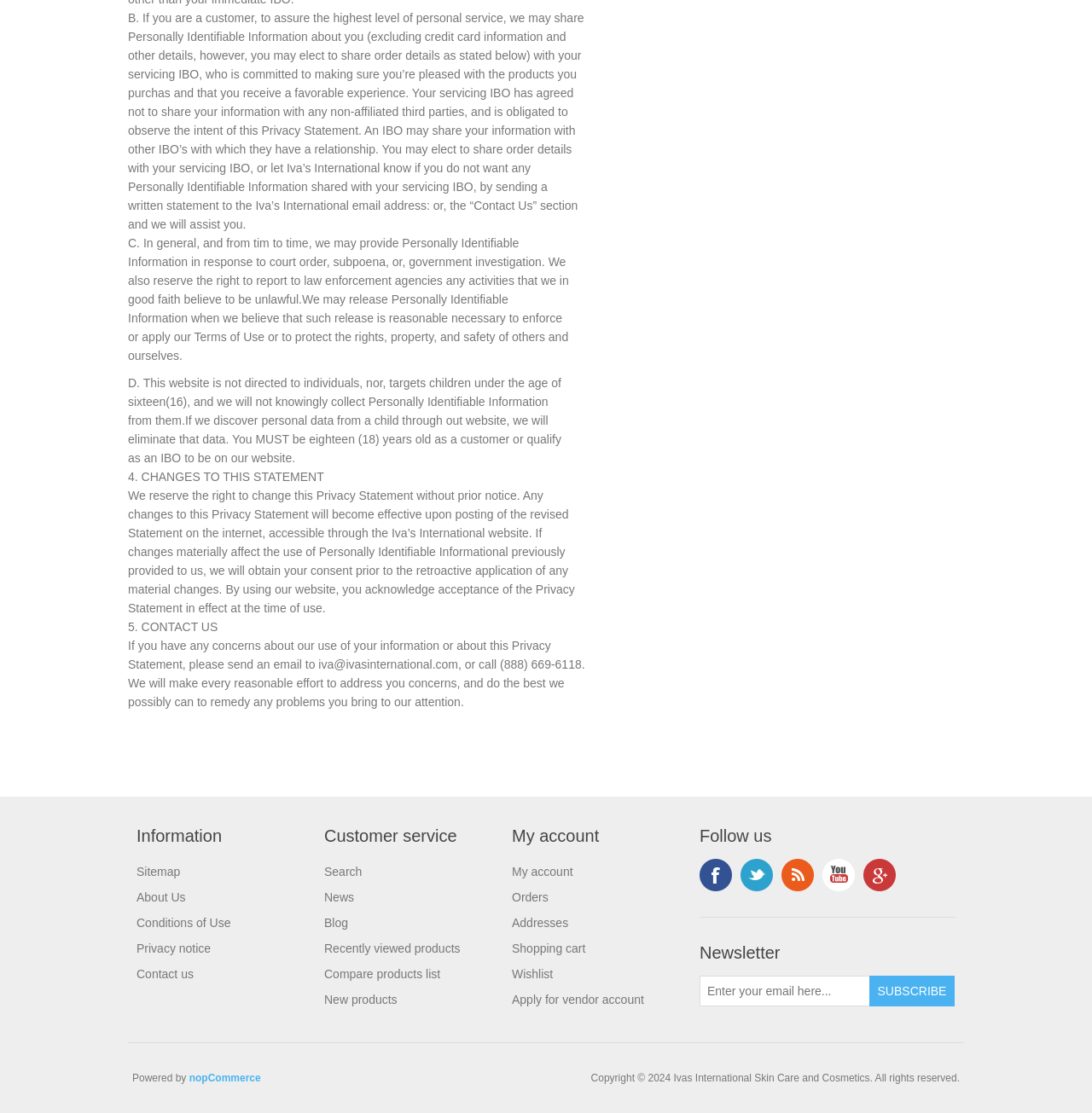Respond with a single word or phrase to the following question: What is the company's policy on sharing personally identifiable information?

Sharing with servicing IBO